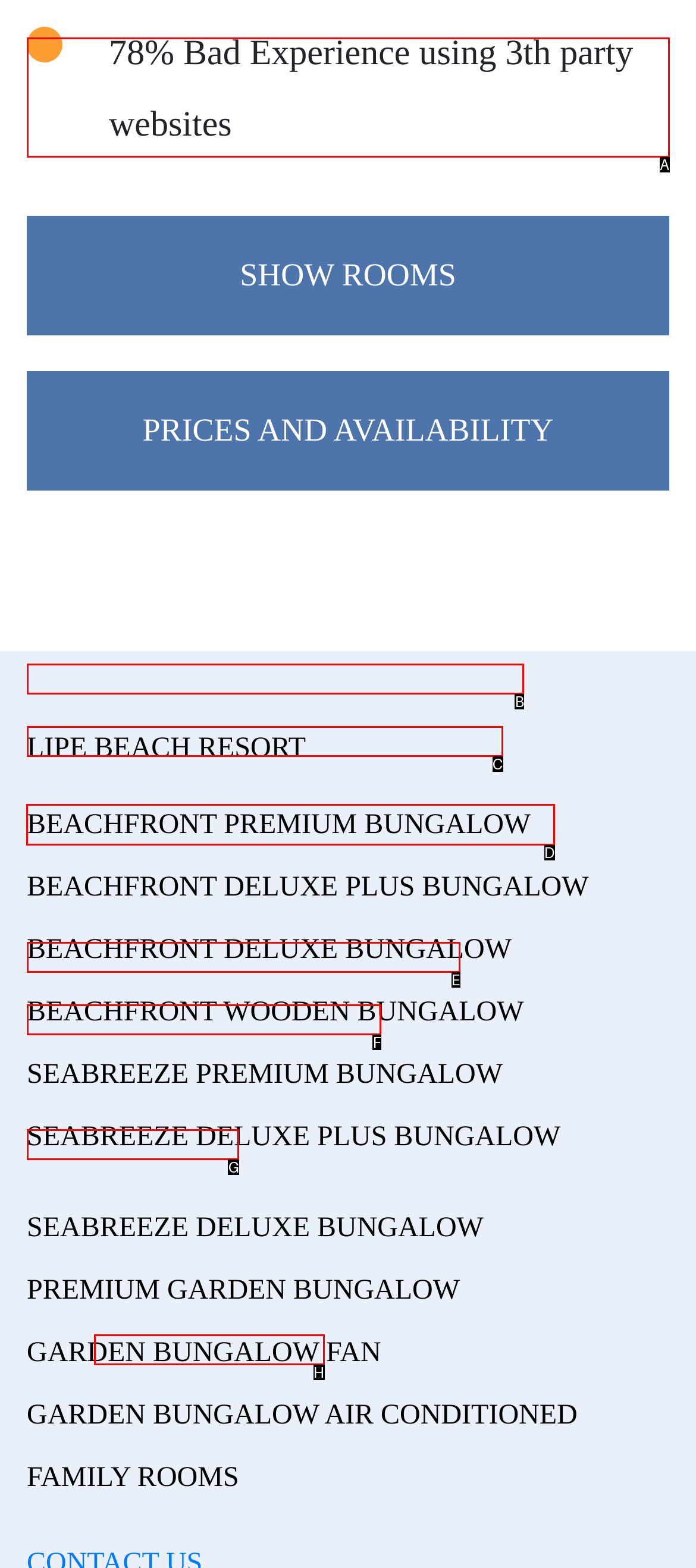Which lettered option should be clicked to perform the following task: Book beachfront premium bungalow
Respond with the letter of the appropriate option.

D